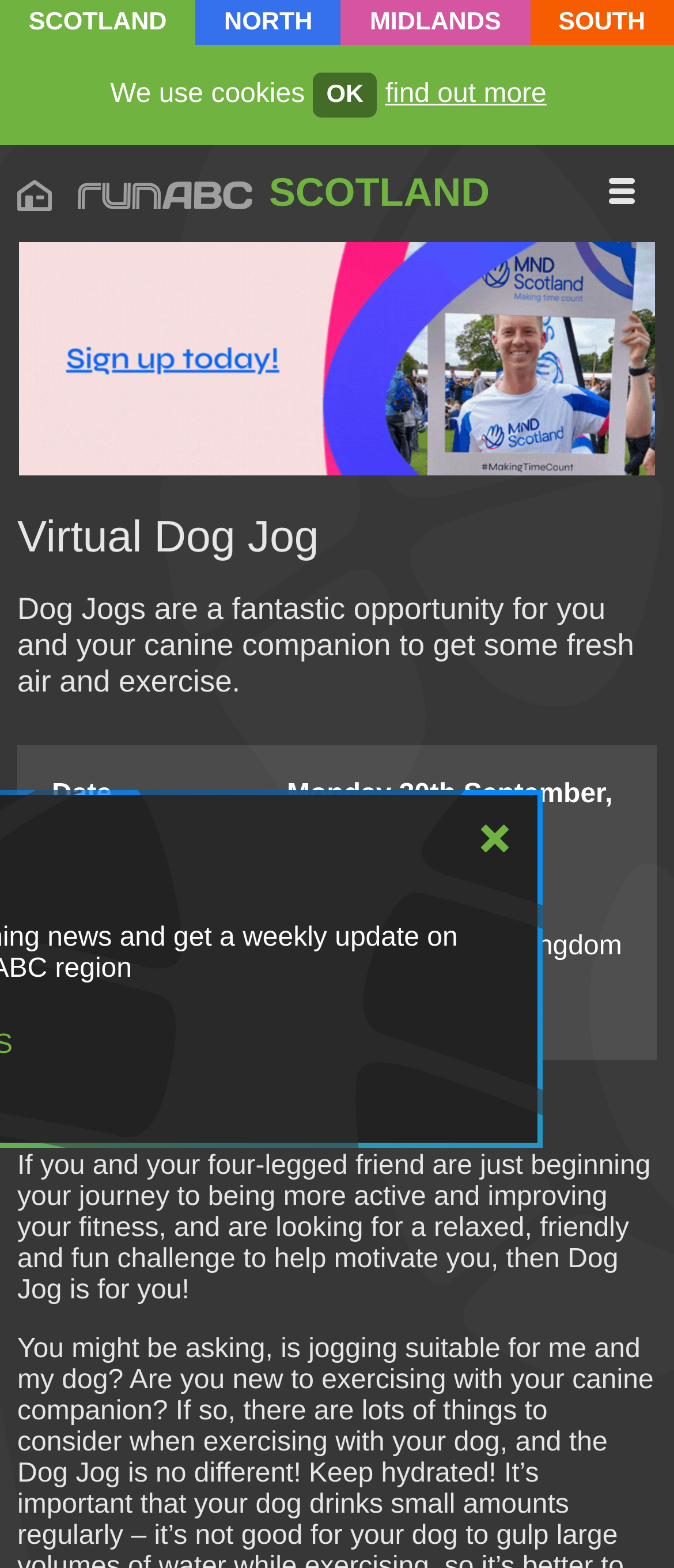Determine the bounding box coordinates of the element's region needed to click to follow the instruction: "Filter by 'Date'". Provide these coordinates as four float numbers between 0 and 1, formatted as [left, top, right, bottom].

[0.077, 0.497, 0.426, 0.537]